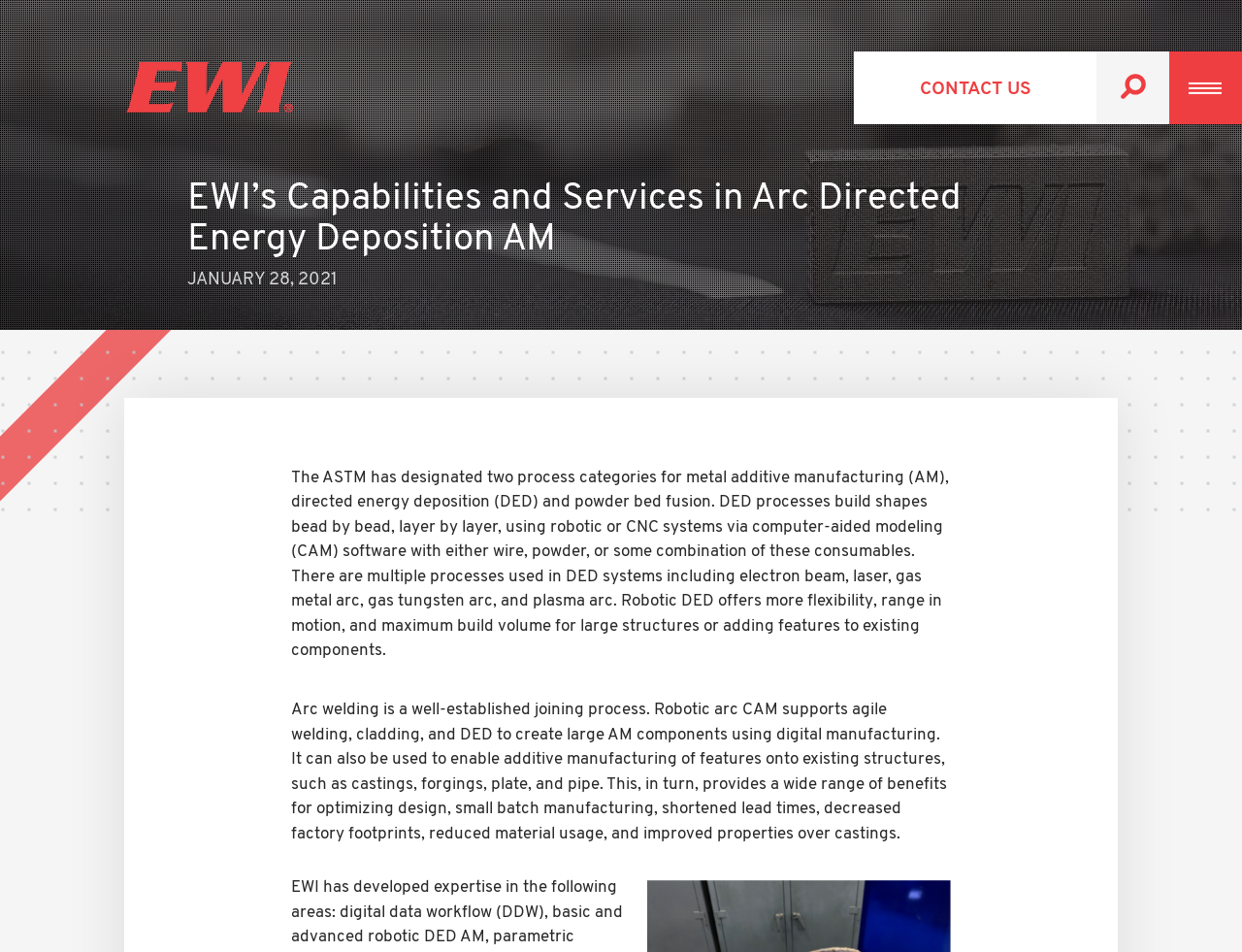What is the publication date of this webpage?
By examining the image, provide a one-word or phrase answer.

January 28, 2021